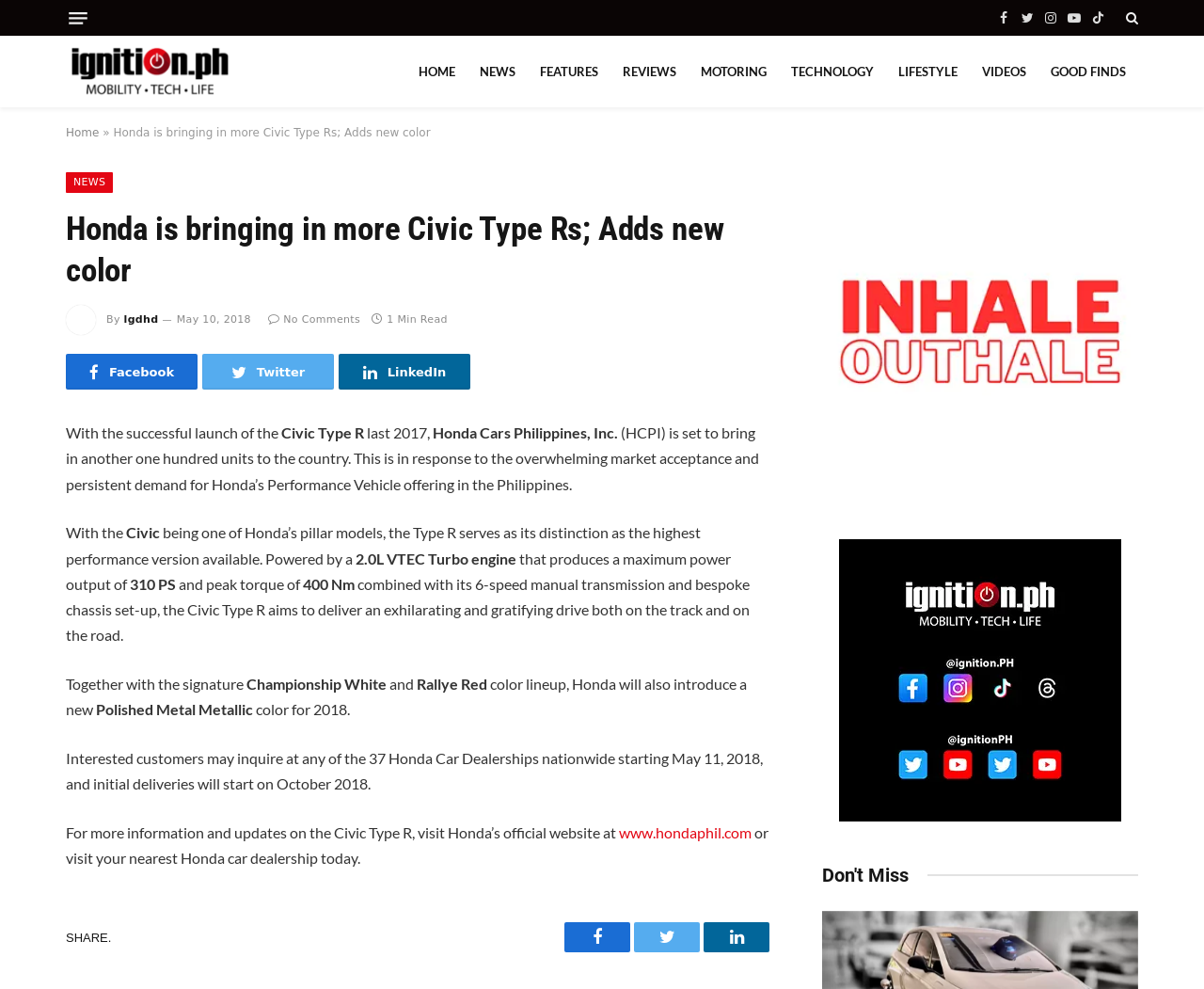Determine the bounding box coordinates of the region I should click to achieve the following instruction: "Search for a keyword". Ensure the bounding box coordinates are four float numbers between 0 and 1, i.e., [left, top, right, bottom].

None